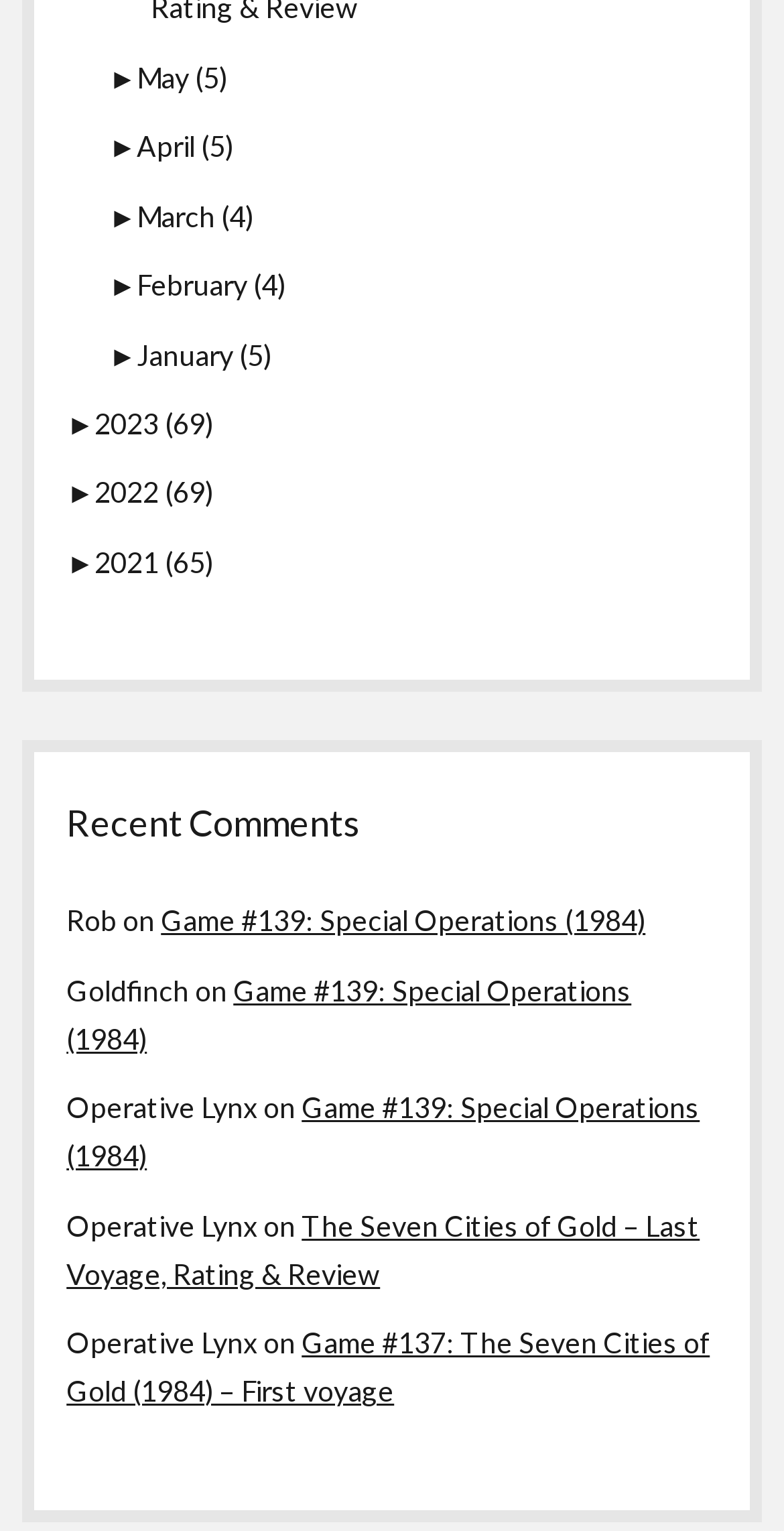Determine the bounding box coordinates of the area to click in order to meet this instruction: "View Game #139: Special Operations".

[0.085, 0.636, 0.805, 0.689]